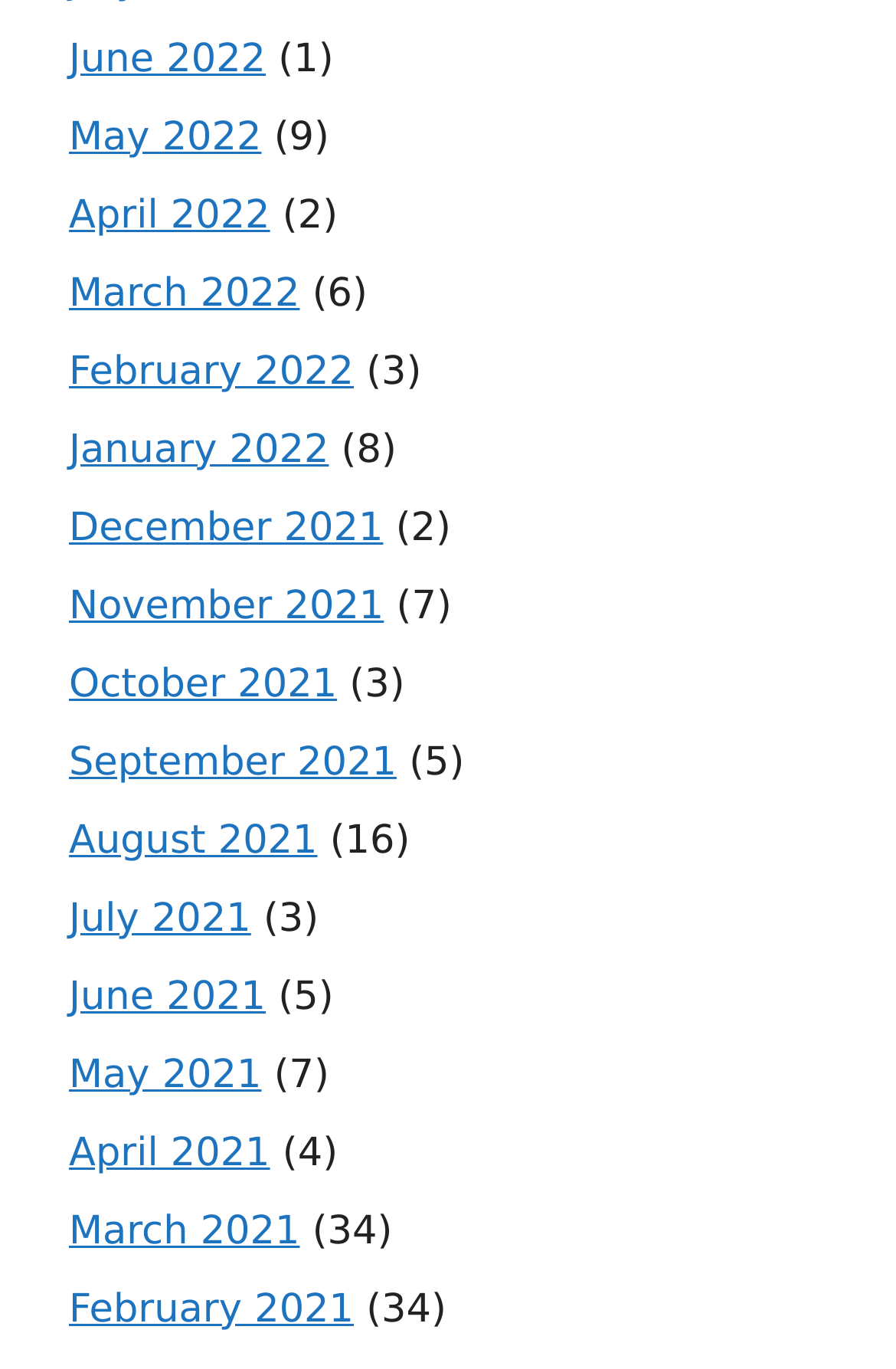Can you give a comprehensive explanation to the question given the content of the image?
How many items are in June 2022?

I found the link 'June 2022' and looked at the adjacent StaticText element, which has the text '(9)', indicating that there are 9 items in June 2022.